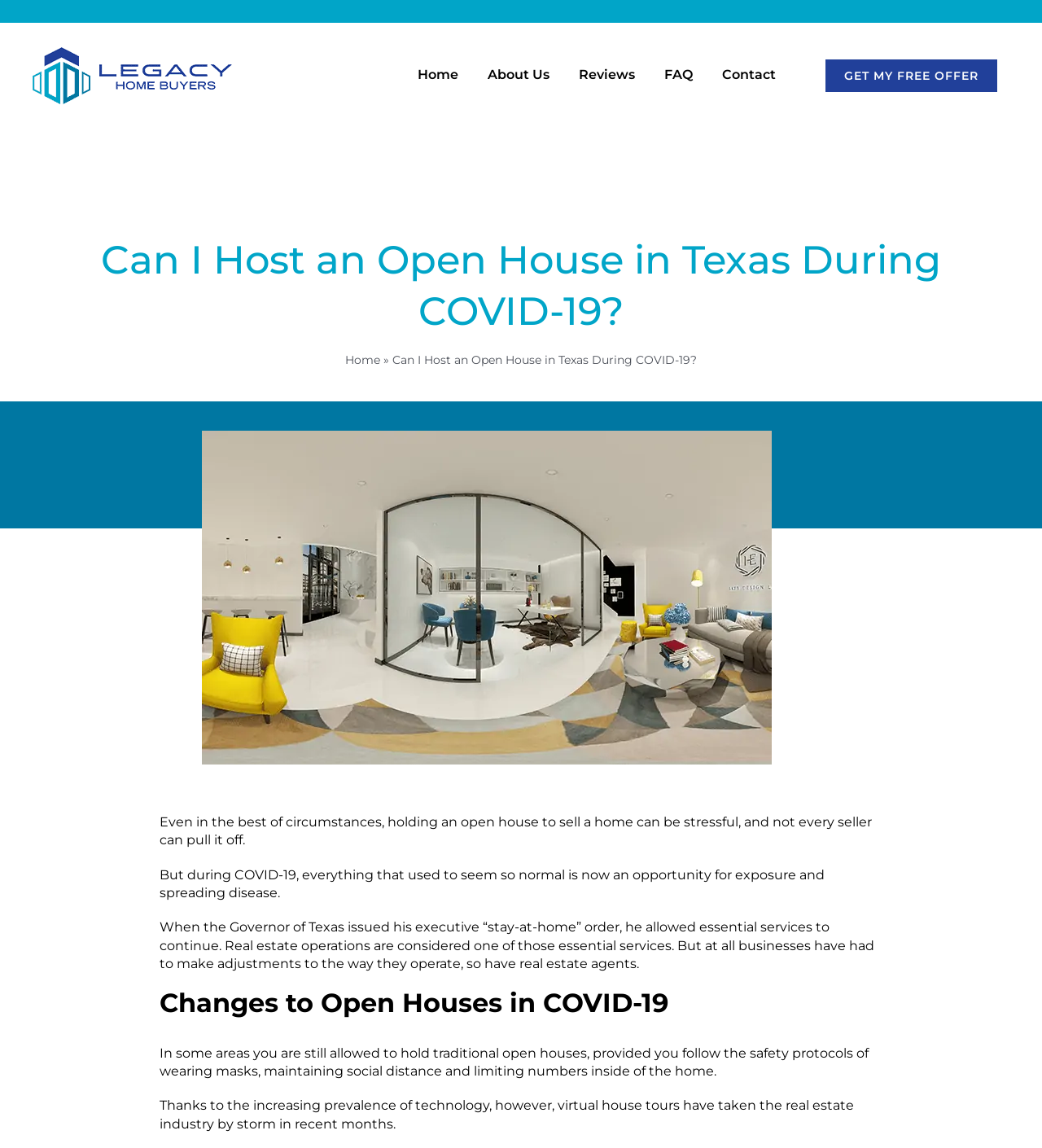Please indicate the bounding box coordinates for the clickable area to complete the following task: "Follow Sandra R. Schulze". The coordinates should be specified as four float numbers between 0 and 1, i.e., [left, top, right, bottom].

None